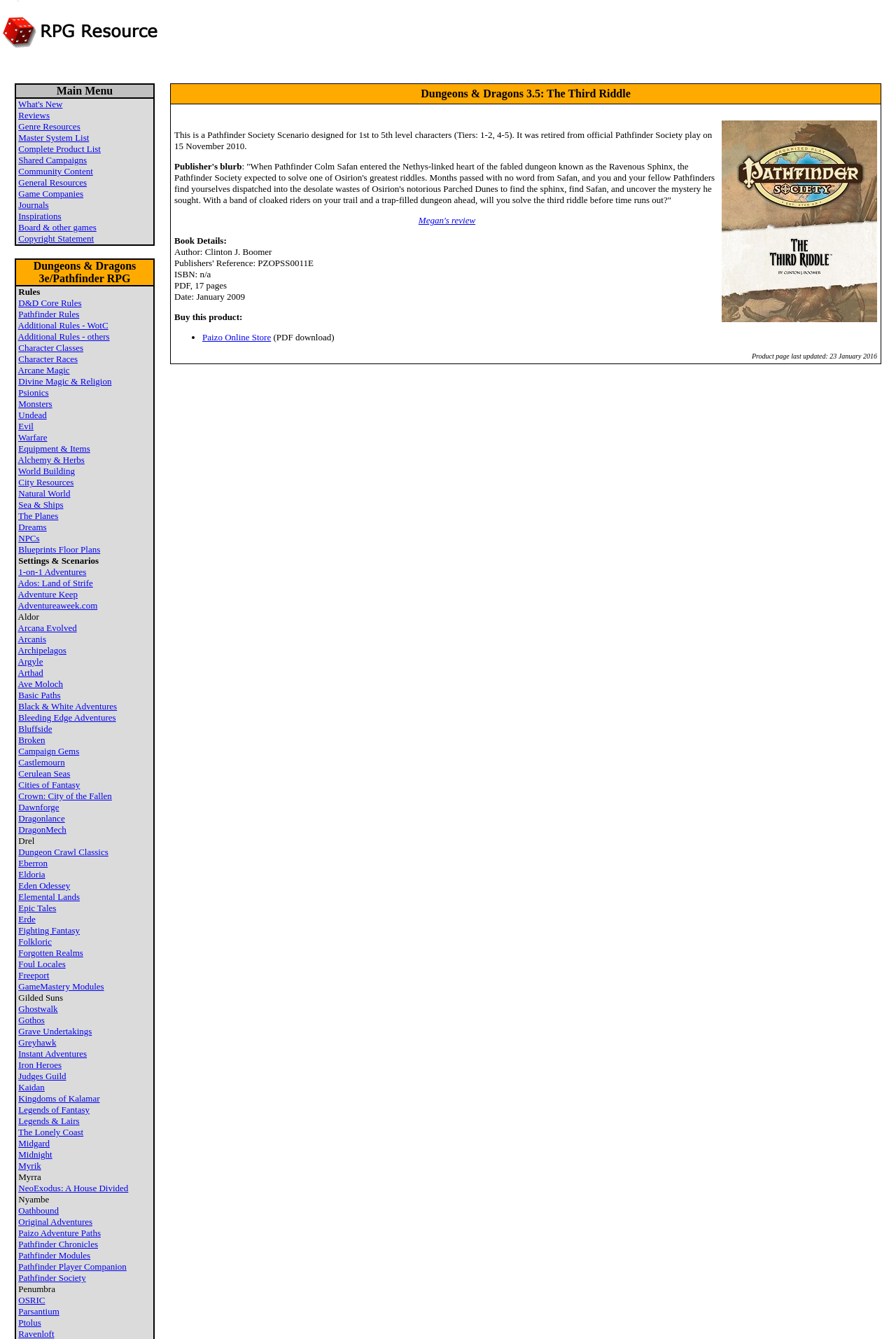How many links are there in the 'Main Menu' section?
Provide a well-explained and detailed answer to the question.

The 'Main Menu' section contains 12 links, which are 'What's New', 'Reviews', 'Genre Resources', 'Master System List', 'Complete Product List', 'Shared Campaigns', 'Community Content', 'General Resources', 'Game Companies', 'Journals', 'Inspirations', and 'Board & other games'.